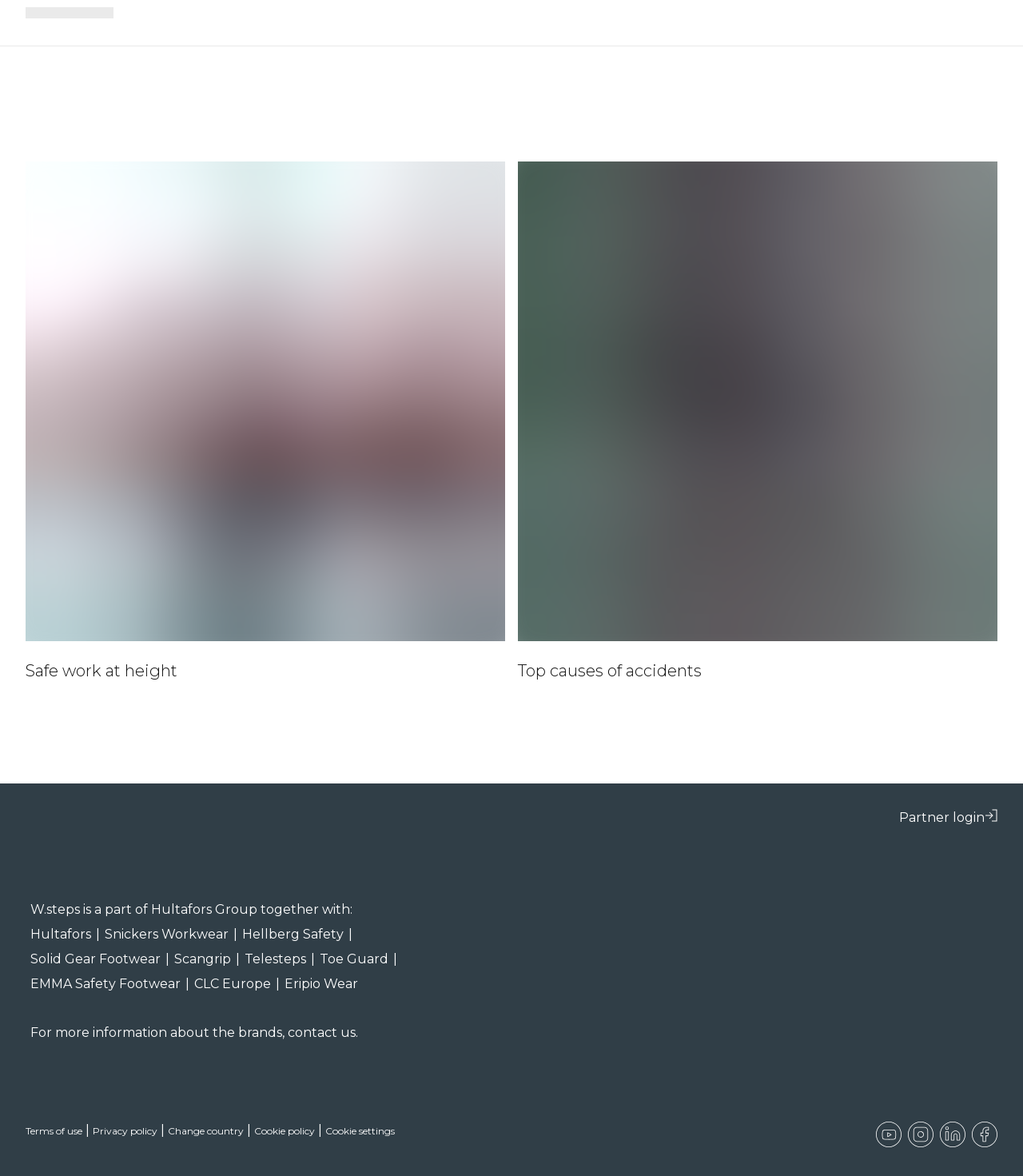What is the purpose of the 'Partner login' link?
Using the image as a reference, give an elaborate response to the question.

The 'Partner login' link is likely intended for partners of the organization to login to a restricted area of the website, possibly to access exclusive content or perform specific tasks.